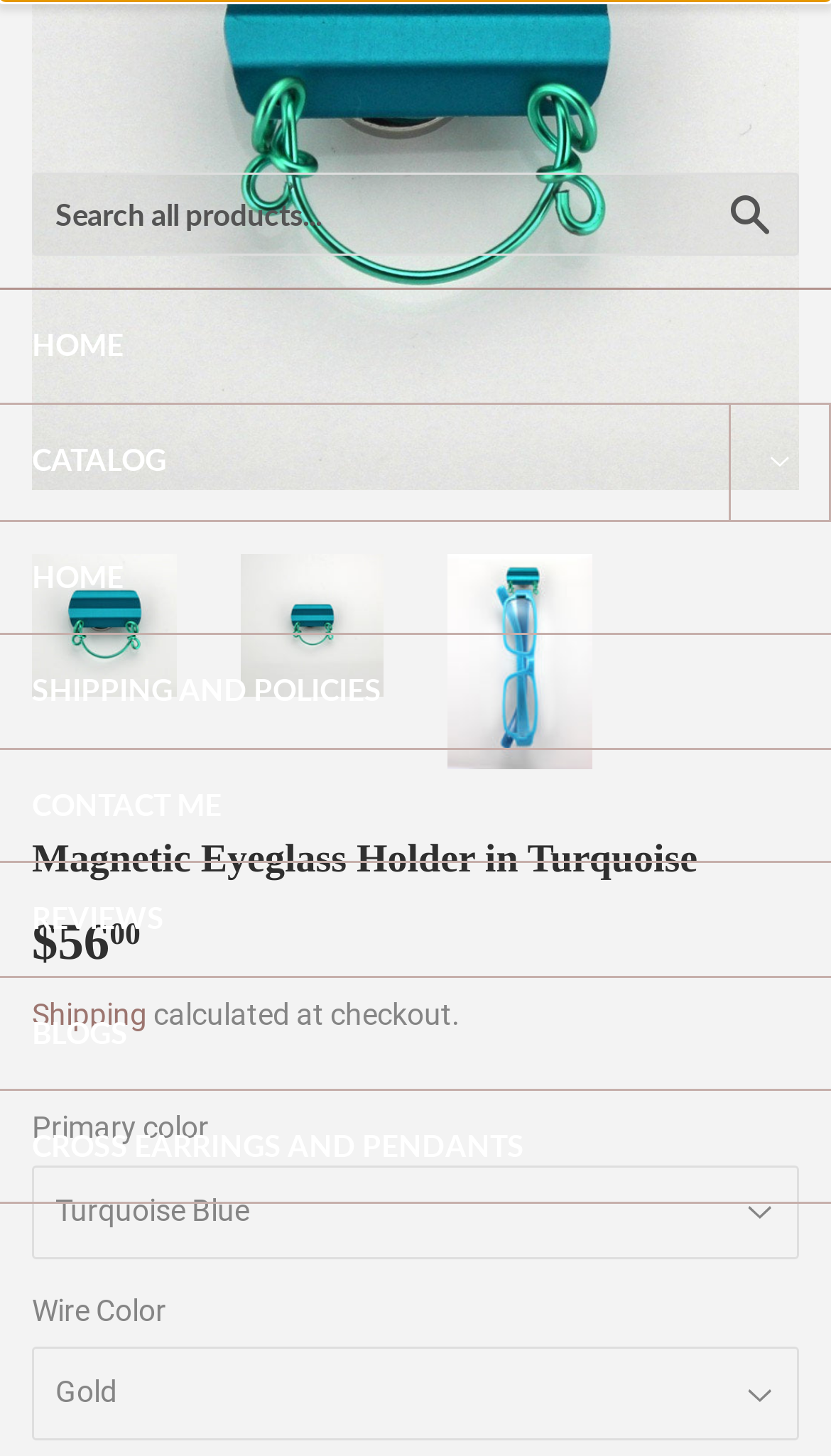Based on the element description Shipping and Policies, identify the bounding box coordinates for the UI element. The coordinates should be in the format (top-left x, top-left y, bottom-right x, bottom-right y) and within the 0 to 1 range.

[0.0, 0.437, 1.0, 0.513]